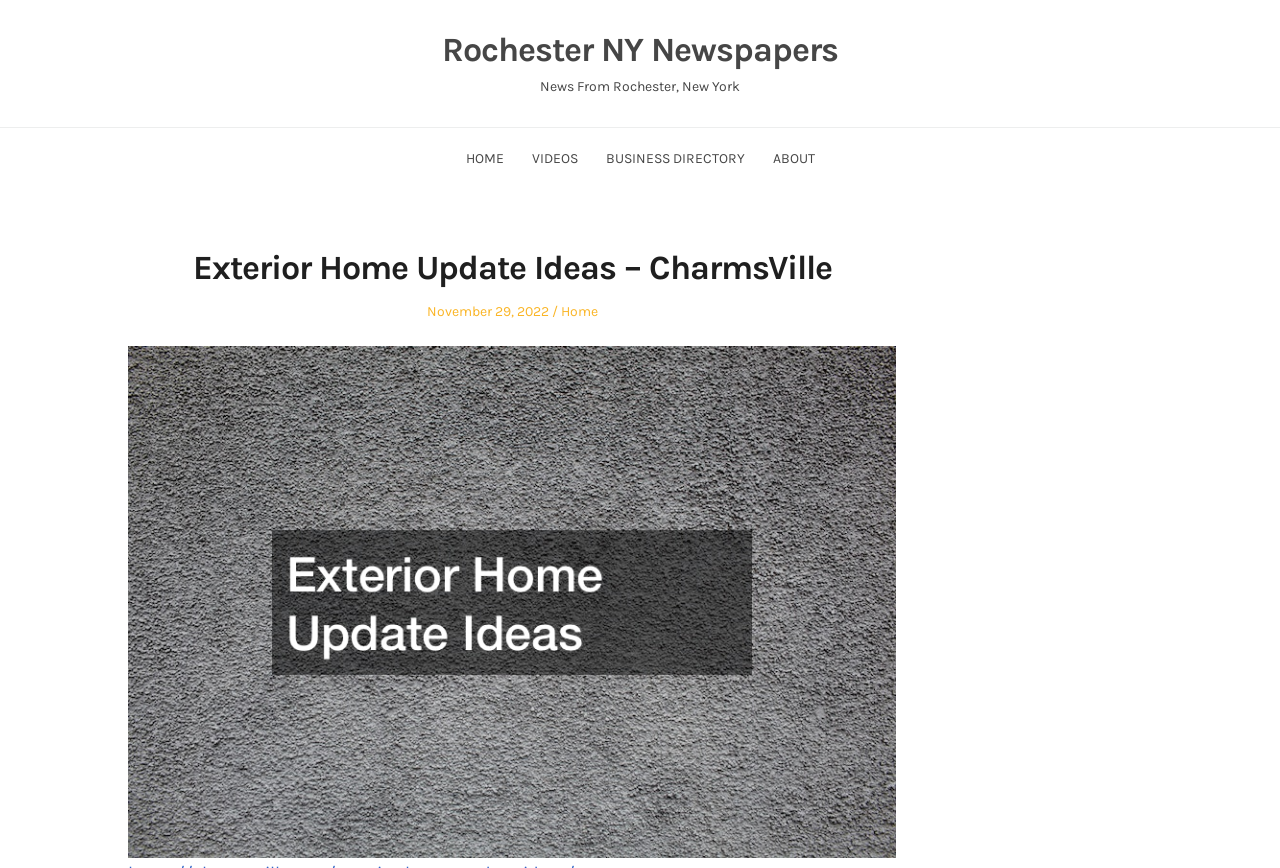Please locate the bounding box coordinates of the element that should be clicked to achieve the given instruction: "view videos".

[0.415, 0.173, 0.451, 0.192]